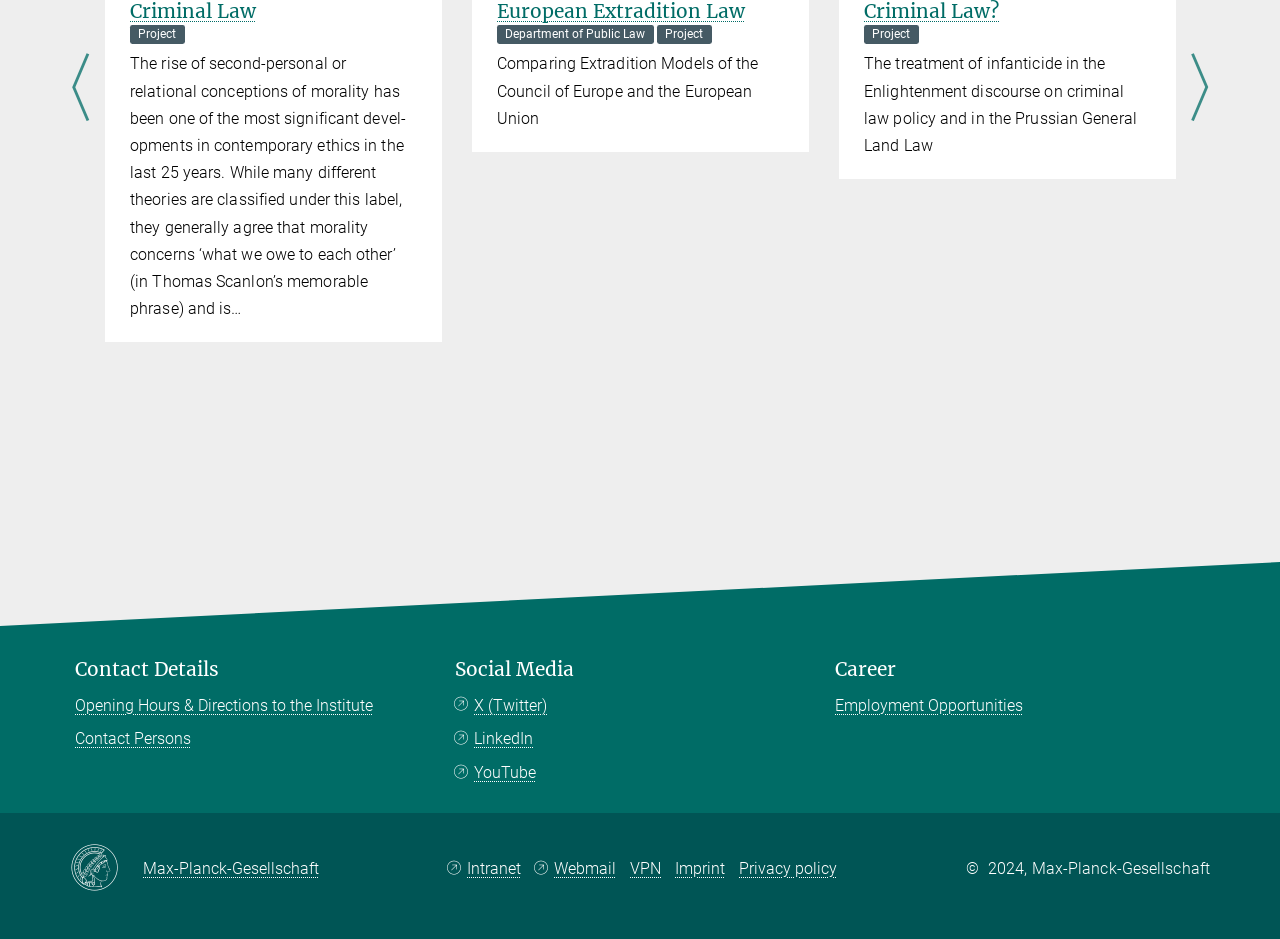Please identify the bounding box coordinates of the area I need to click to accomplish the following instruction: "Click on the Home link".

None